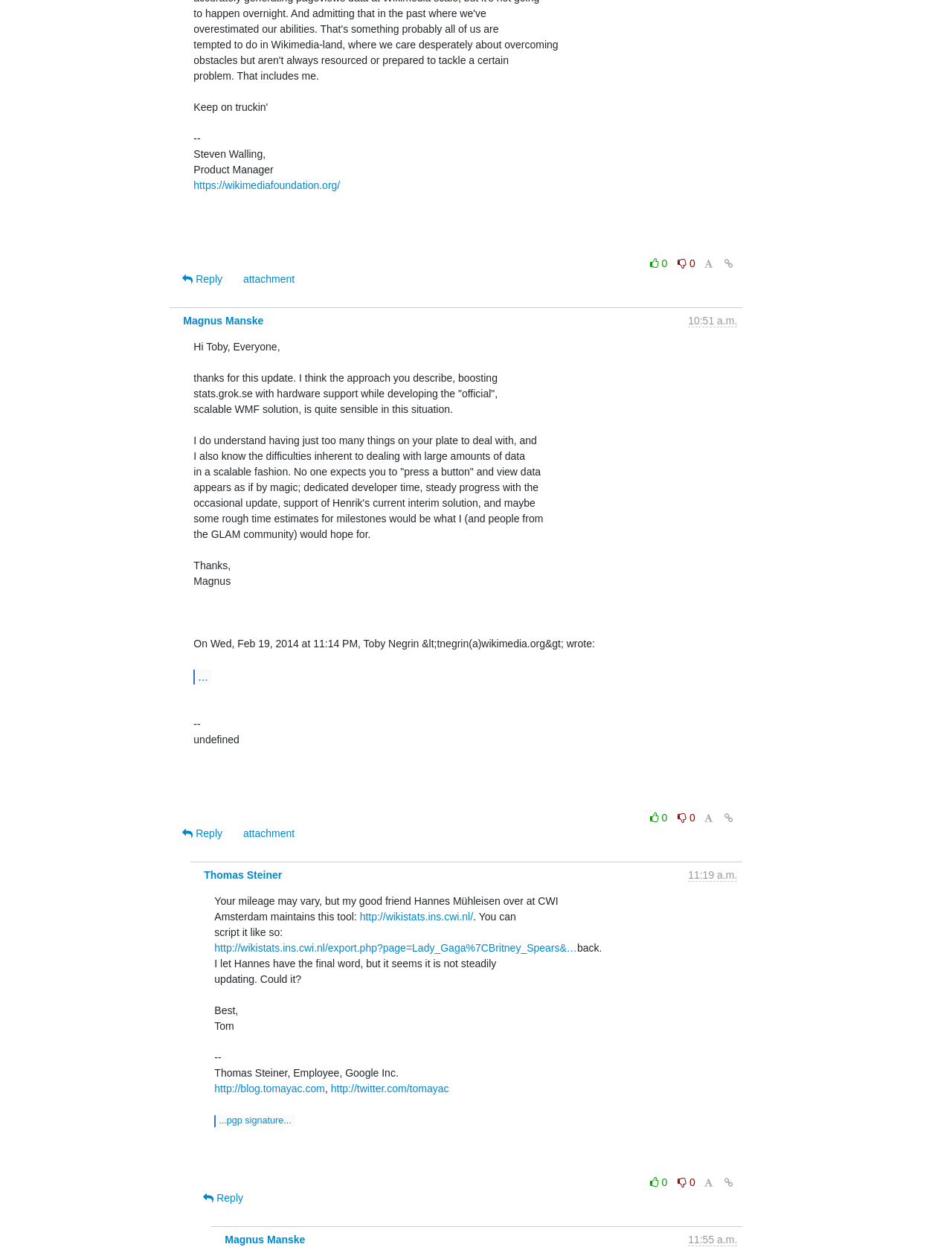Determine the bounding box coordinates of the element's region needed to click to follow the instruction: "View attachment". Provide these coordinates as four float numbers between 0 and 1, formatted as [left, top, right, bottom].

[0.255, 0.214, 0.31, 0.229]